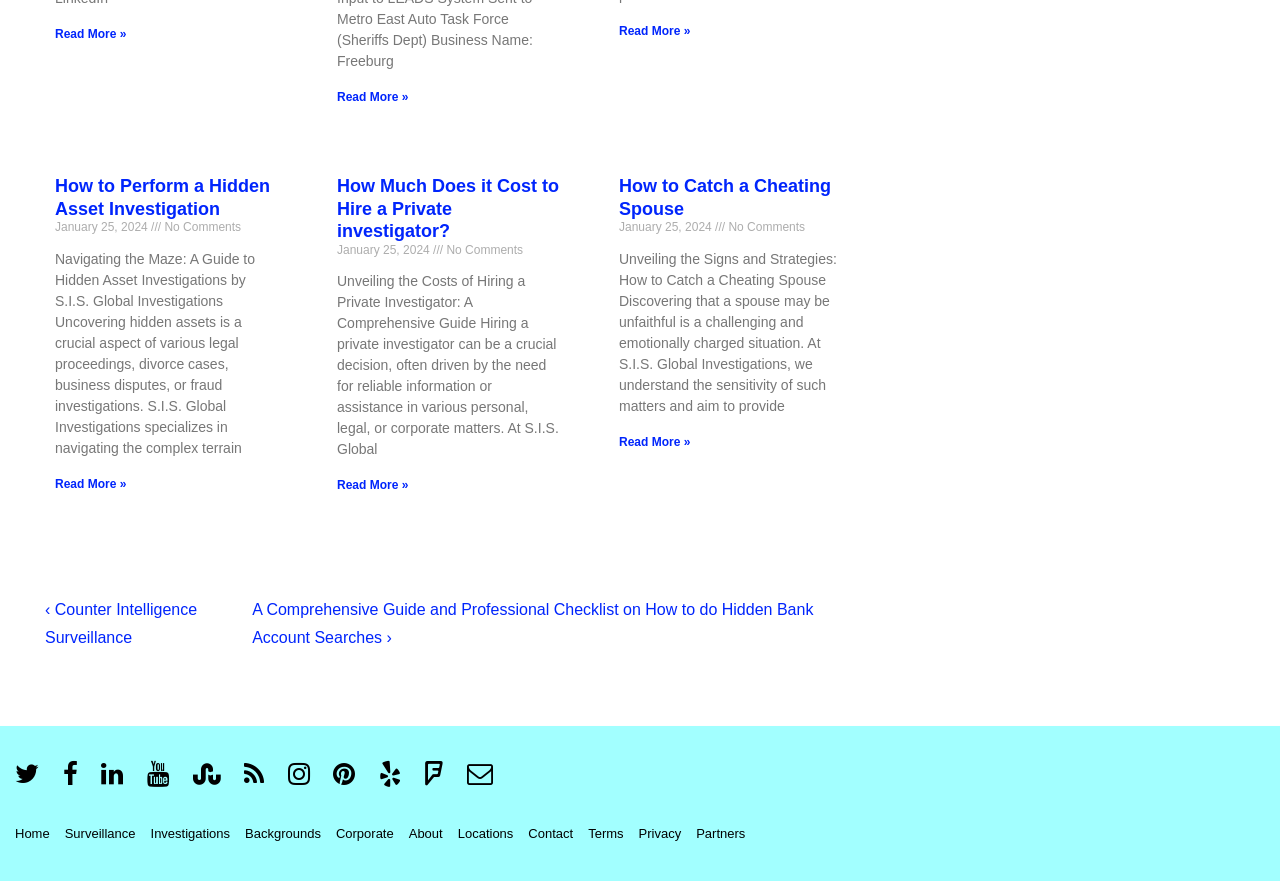Kindly provide the bounding box coordinates of the section you need to click on to fulfill the given instruction: "Navigate to the previous post".

[0.035, 0.682, 0.154, 0.734]